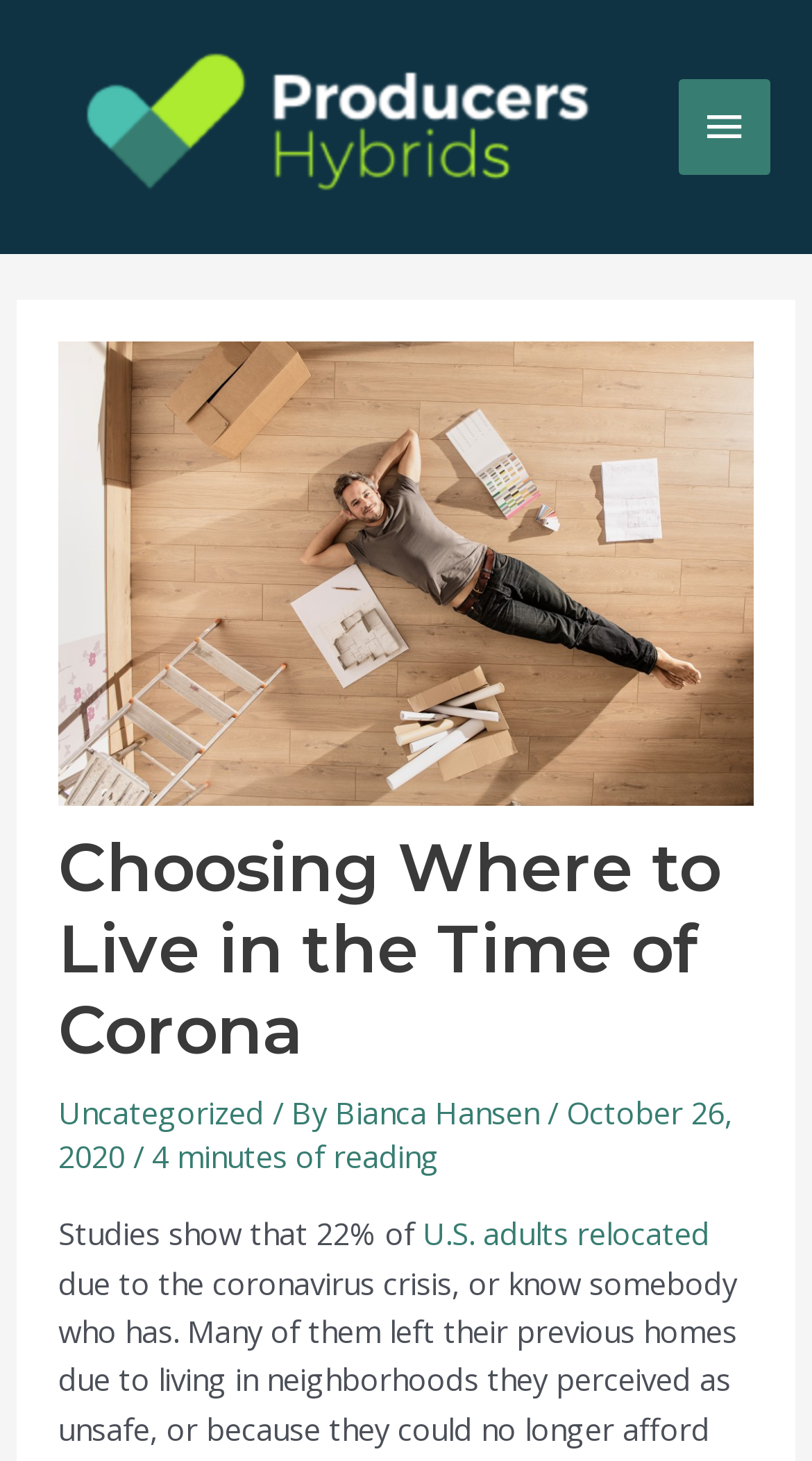Answer the following query concisely with a single word or phrase:
What is the logo of the website?

Producers Hybrids